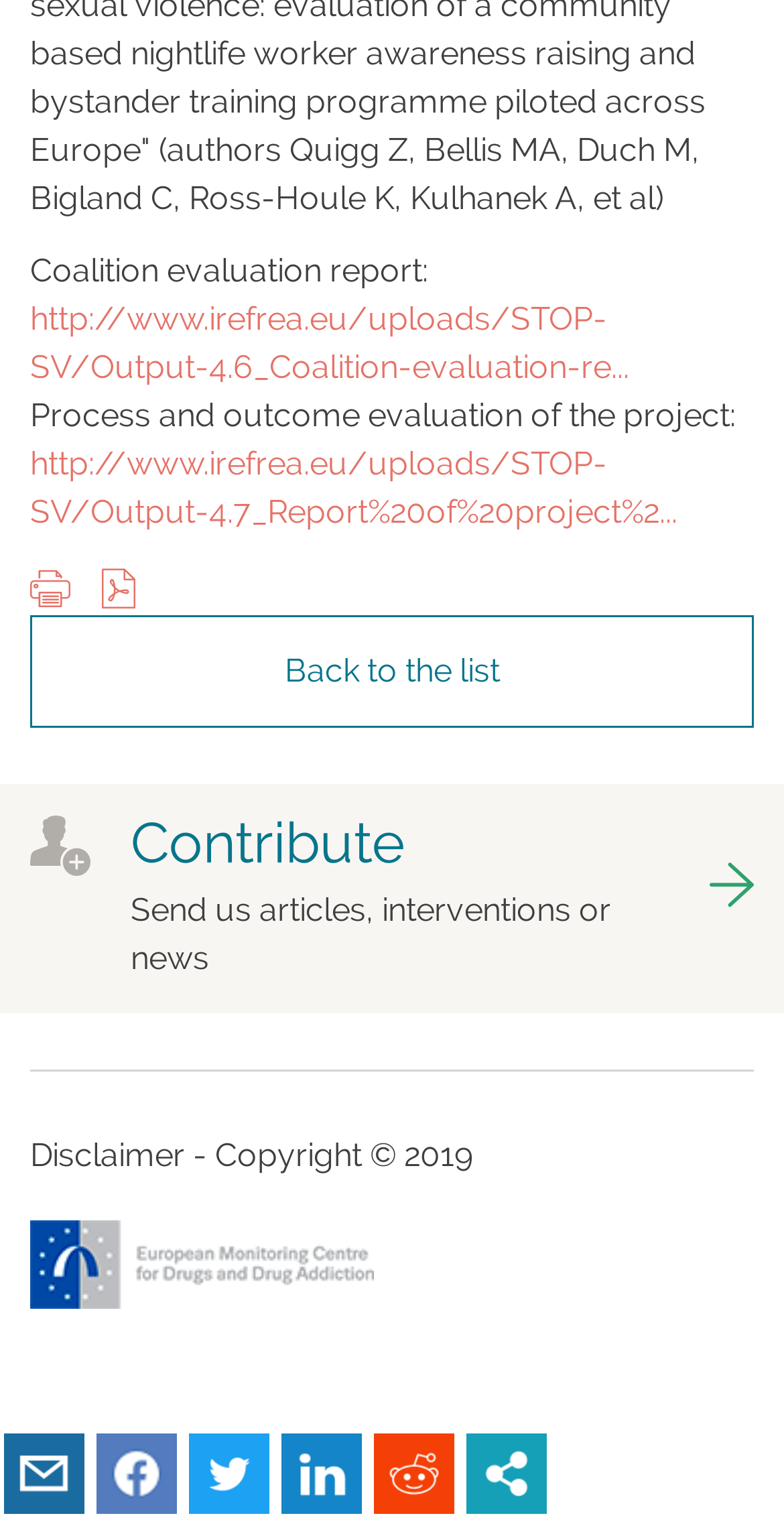Please identify the coordinates of the bounding box that should be clicked to fulfill this instruction: "Contribute to the website".

[0.167, 0.53, 0.854, 0.57]